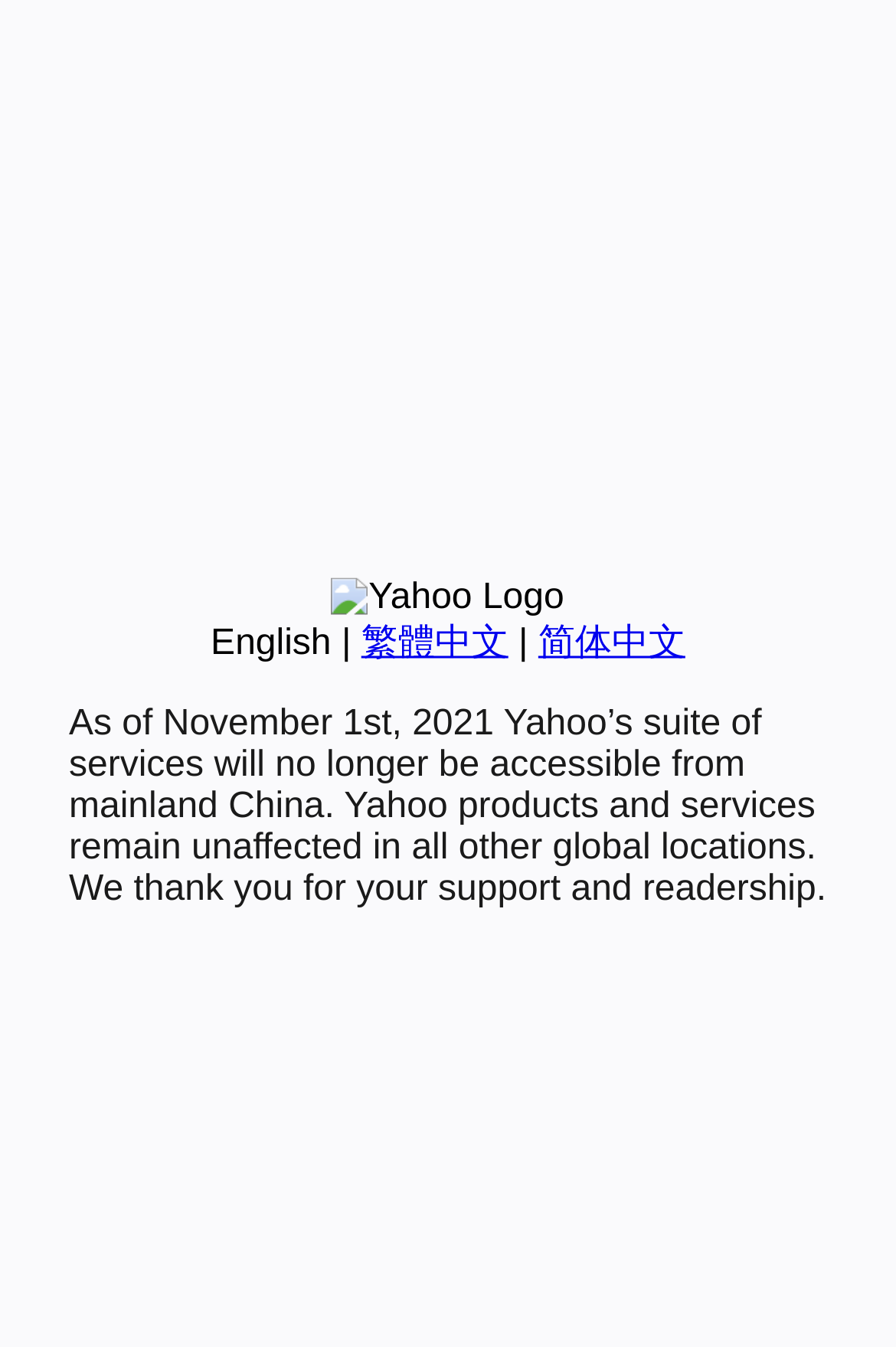Identify the bounding box of the UI component described as: "Micro.blog".

None